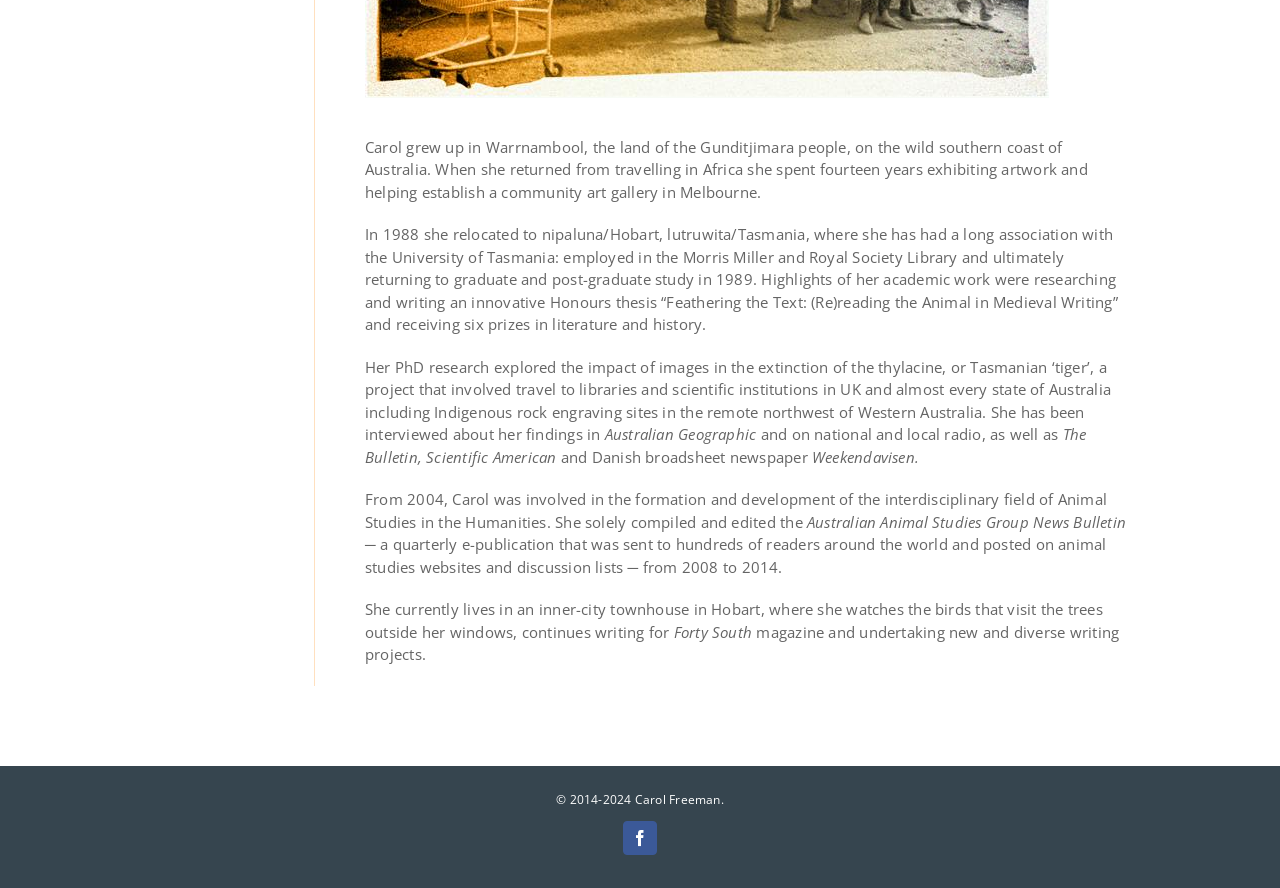Please determine the bounding box coordinates for the UI element described here. Use the format (top-left x, top-left y, bottom-right x, bottom-right y) with values bounded between 0 and 1: aria-label="facebook"

[0.487, 0.924, 0.513, 0.963]